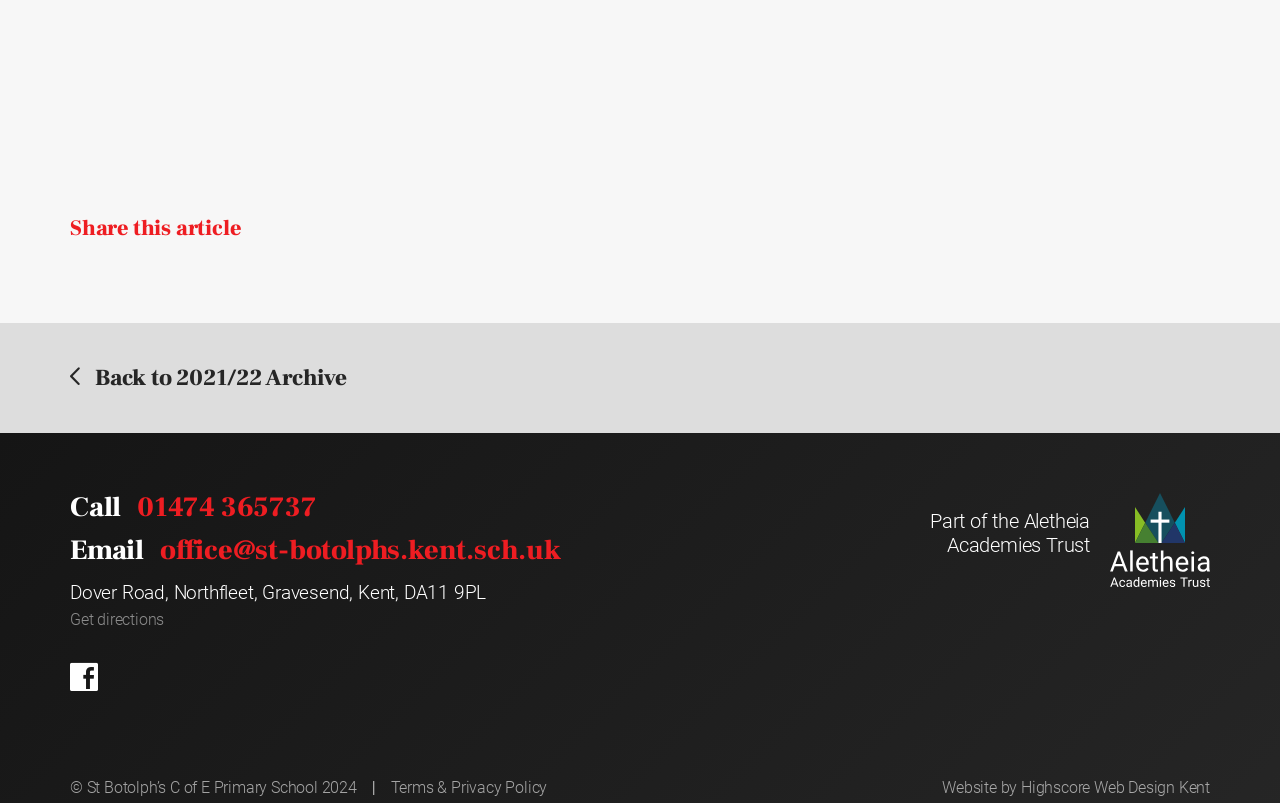Please reply to the following question with a single word or a short phrase:
What is the phone number to call?

01474 365737